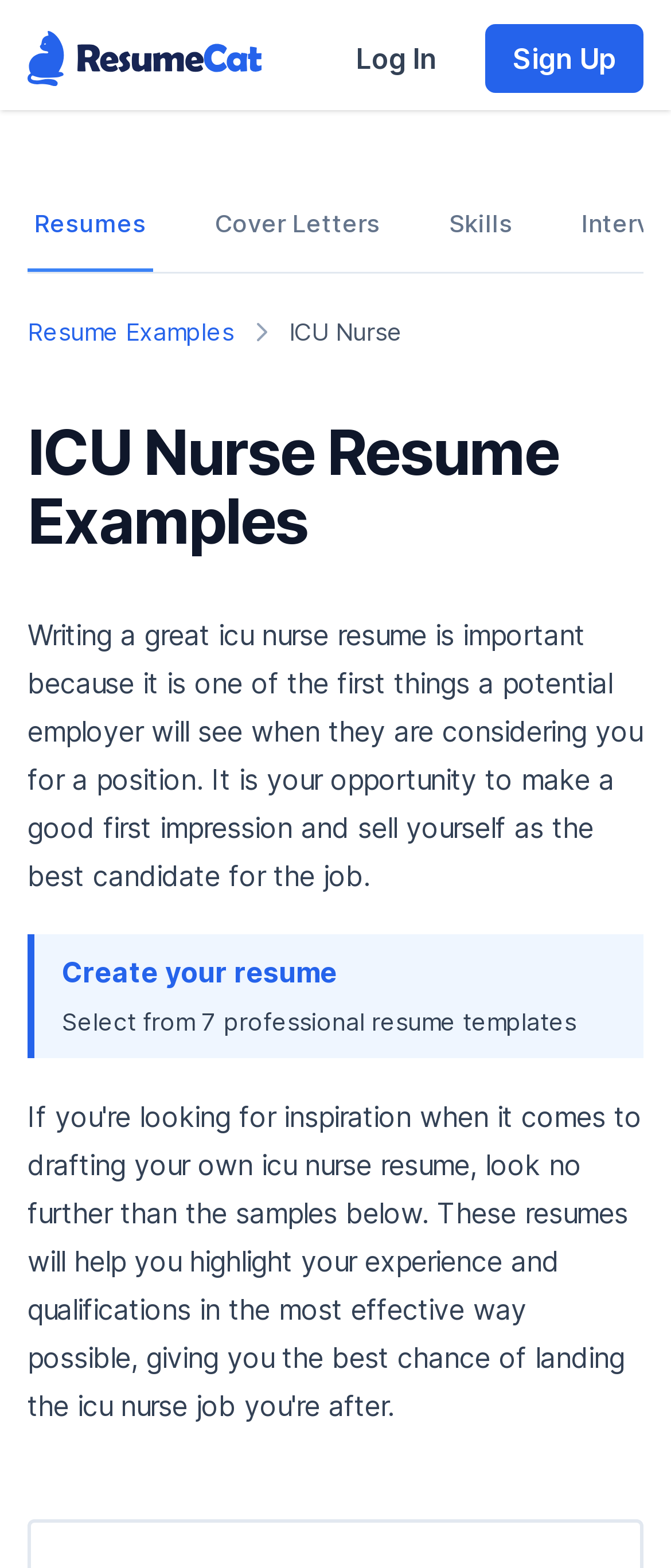Please answer the following question using a single word or phrase: 
What is the text of the first link in the 'Breadcrumbs' navigation?

Resume Examples